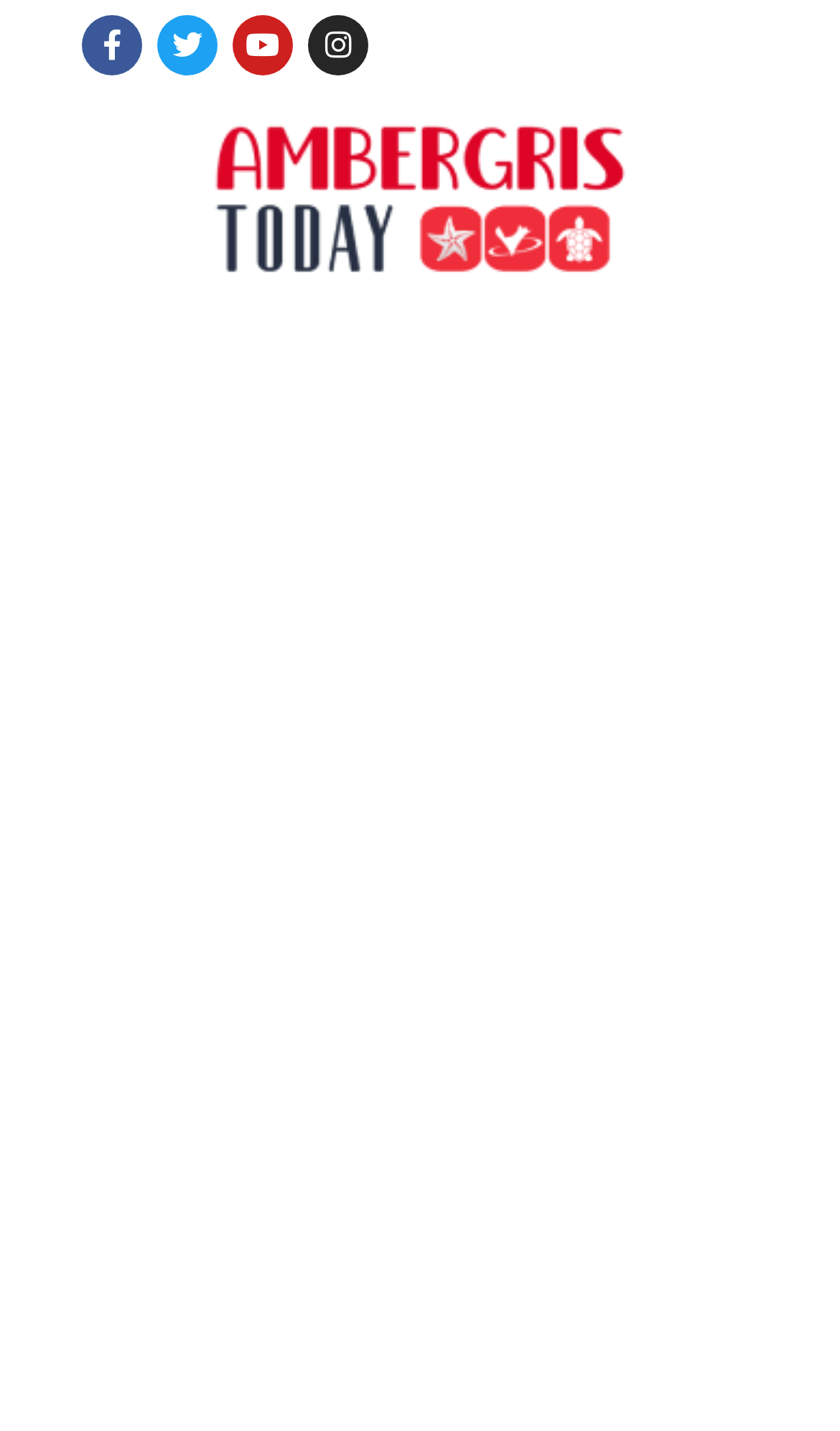Given the description "Instagram", determine the bounding box of the corresponding UI element.

[0.367, 0.011, 0.438, 0.053]